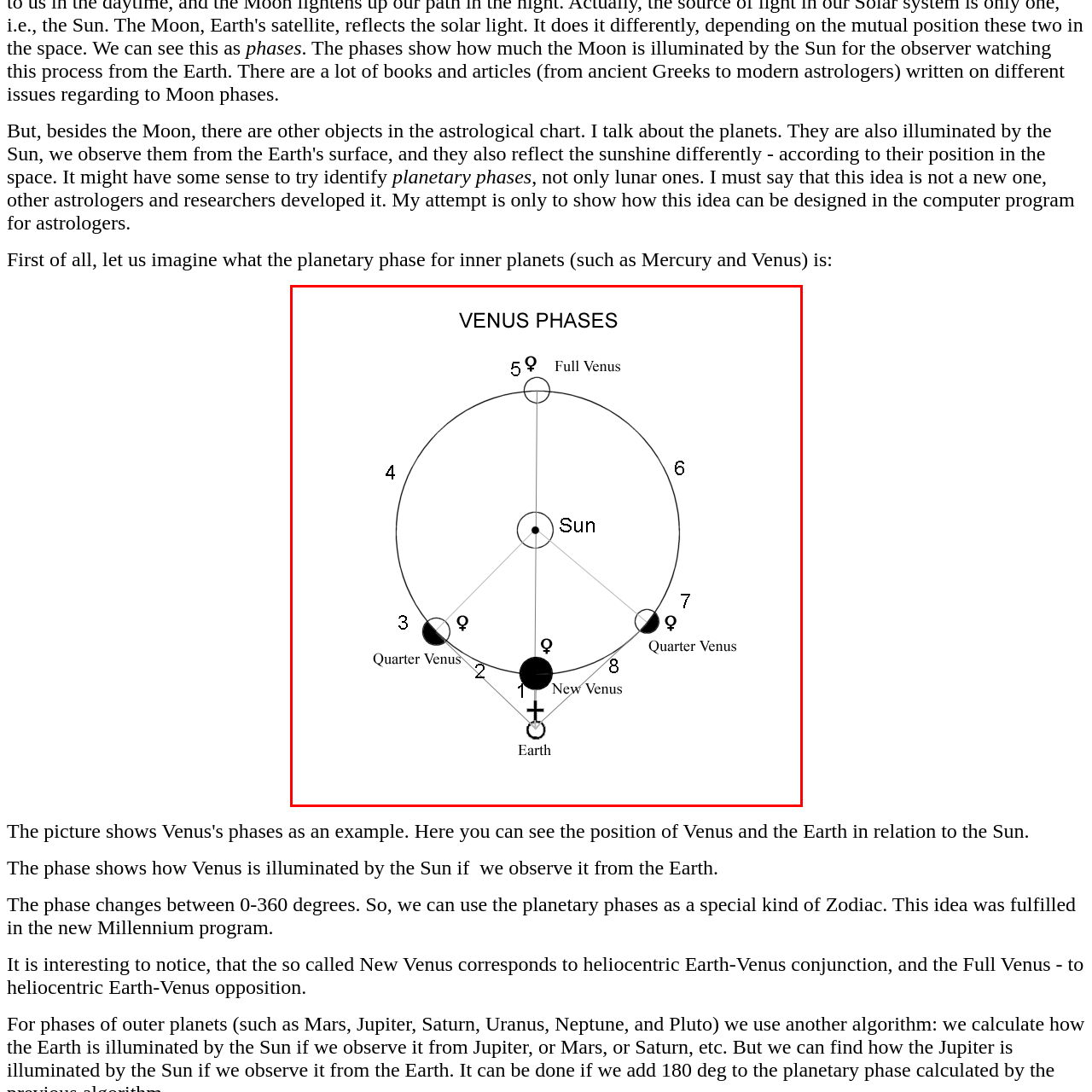What is the purpose of this visual guide?
Look at the image highlighted within the red bounding box and provide a detailed answer to the question.

The image serves as a visual guide to understanding how the illumination of Venus changes in relation to its position in the solar system, thereby reflecting the concept of planetary phases utilized in astrological studies.